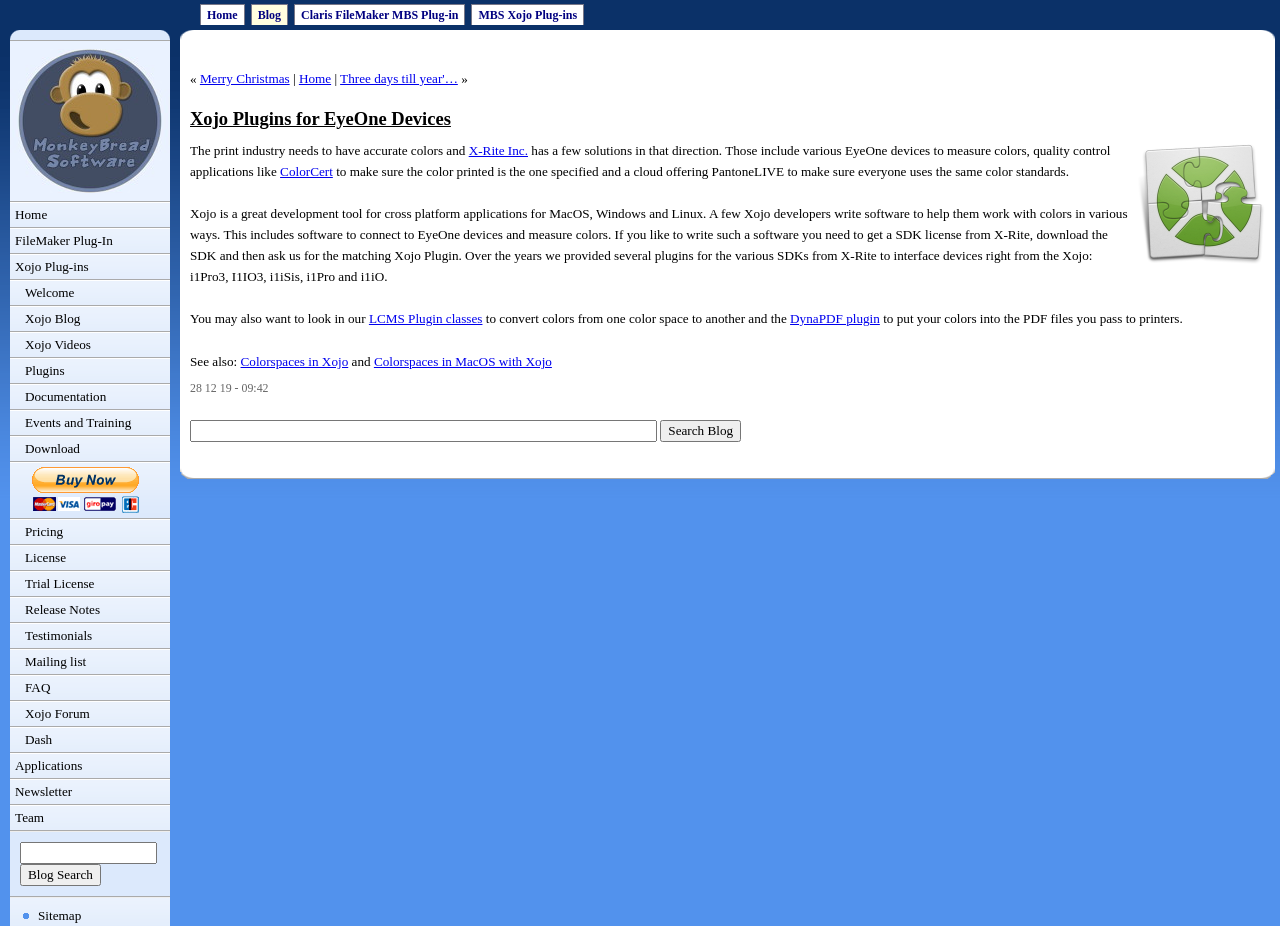Please give a succinct answer using a single word or phrase:
What is the purpose of Xojo?

Cross-platform development